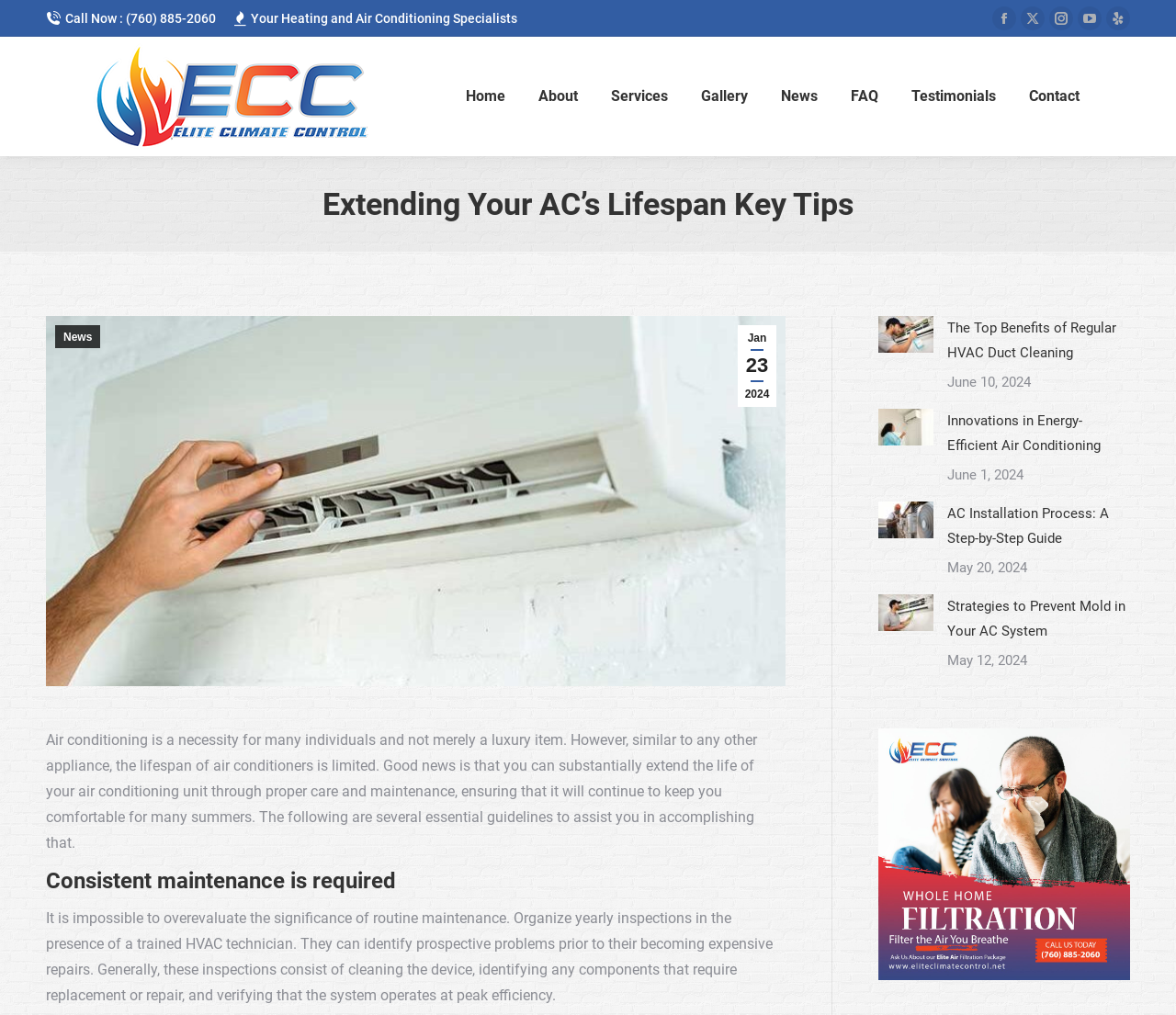Determine the bounding box coordinates for the area that needs to be clicked to fulfill this task: "Read the article about extending AC's lifespan". The coordinates must be given as four float numbers between 0 and 1, i.e., [left, top, right, bottom].

[0.274, 0.181, 0.726, 0.221]